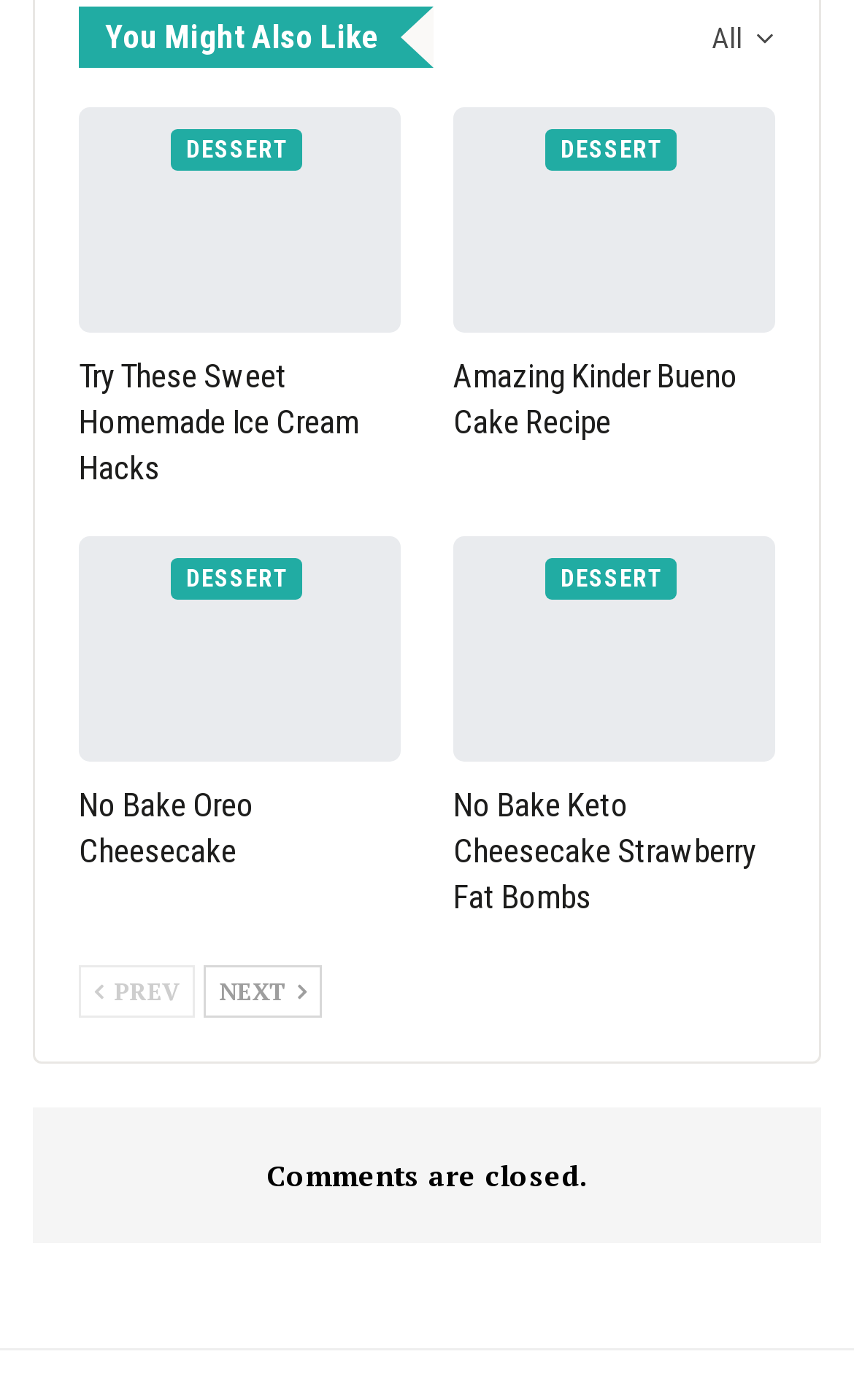What is the orientation of the separator at the bottom of the webpage? Examine the screenshot and reply using just one word or a brief phrase.

Horizontal